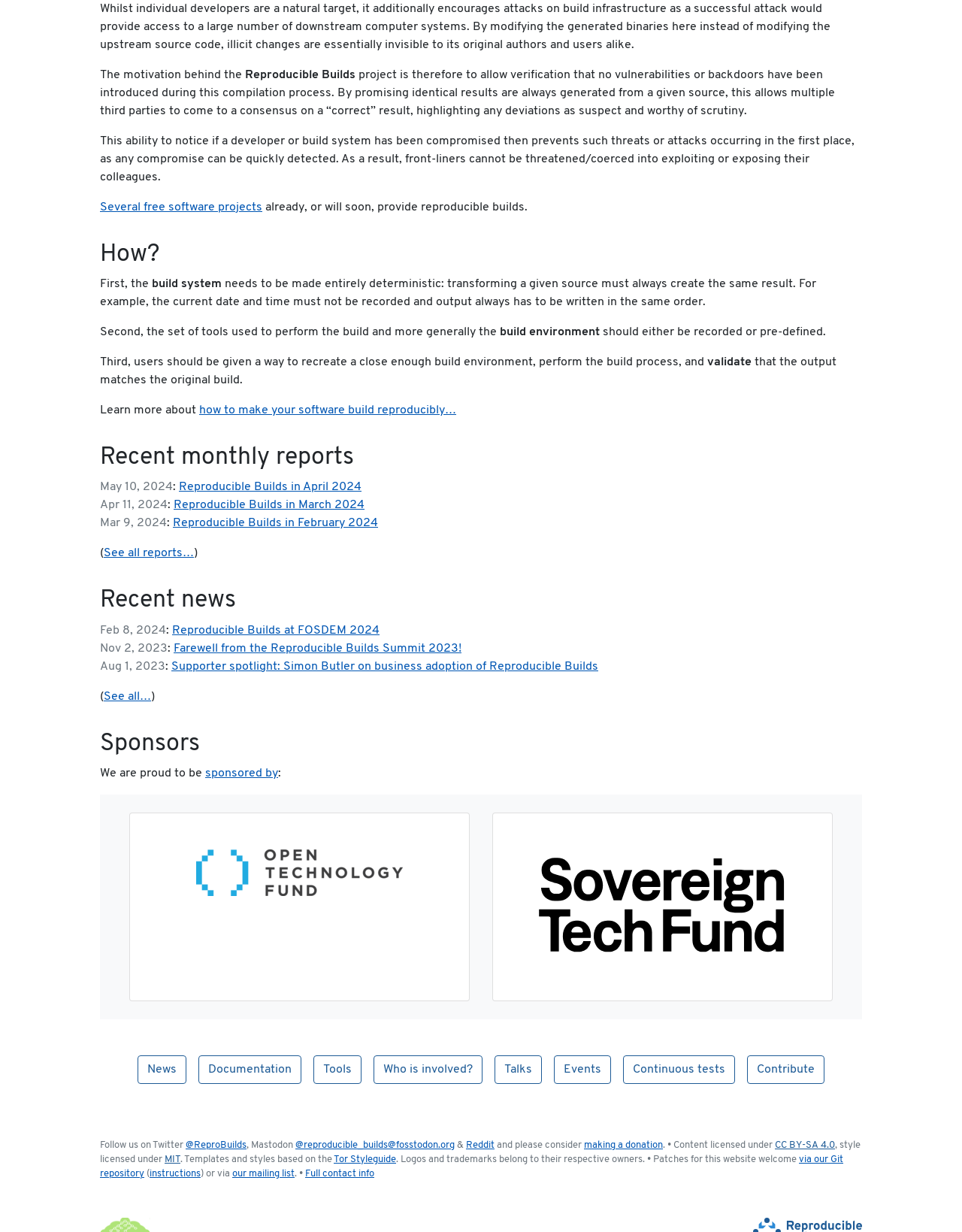Review the image closely and give a comprehensive answer to the question: How many recent monthly reports are listed?

There are three recent monthly reports listed on the webpage, namely 'Reproducible Builds in April 2024', 'Reproducible Builds in March 2024', and 'Reproducible Builds in February 2024'.